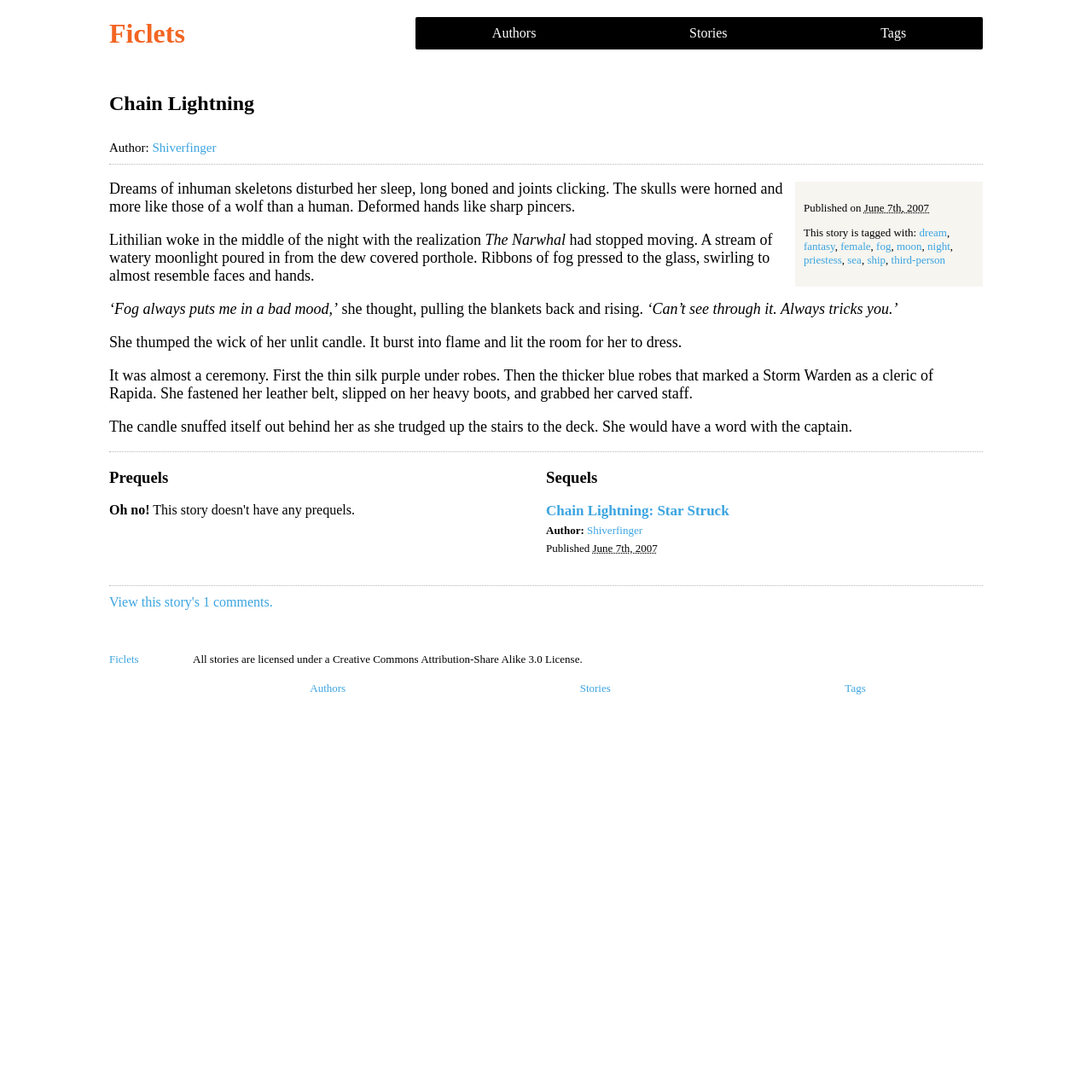Who is the author of the story?
Answer with a single word or short phrase according to what you see in the image.

Shiverfinger